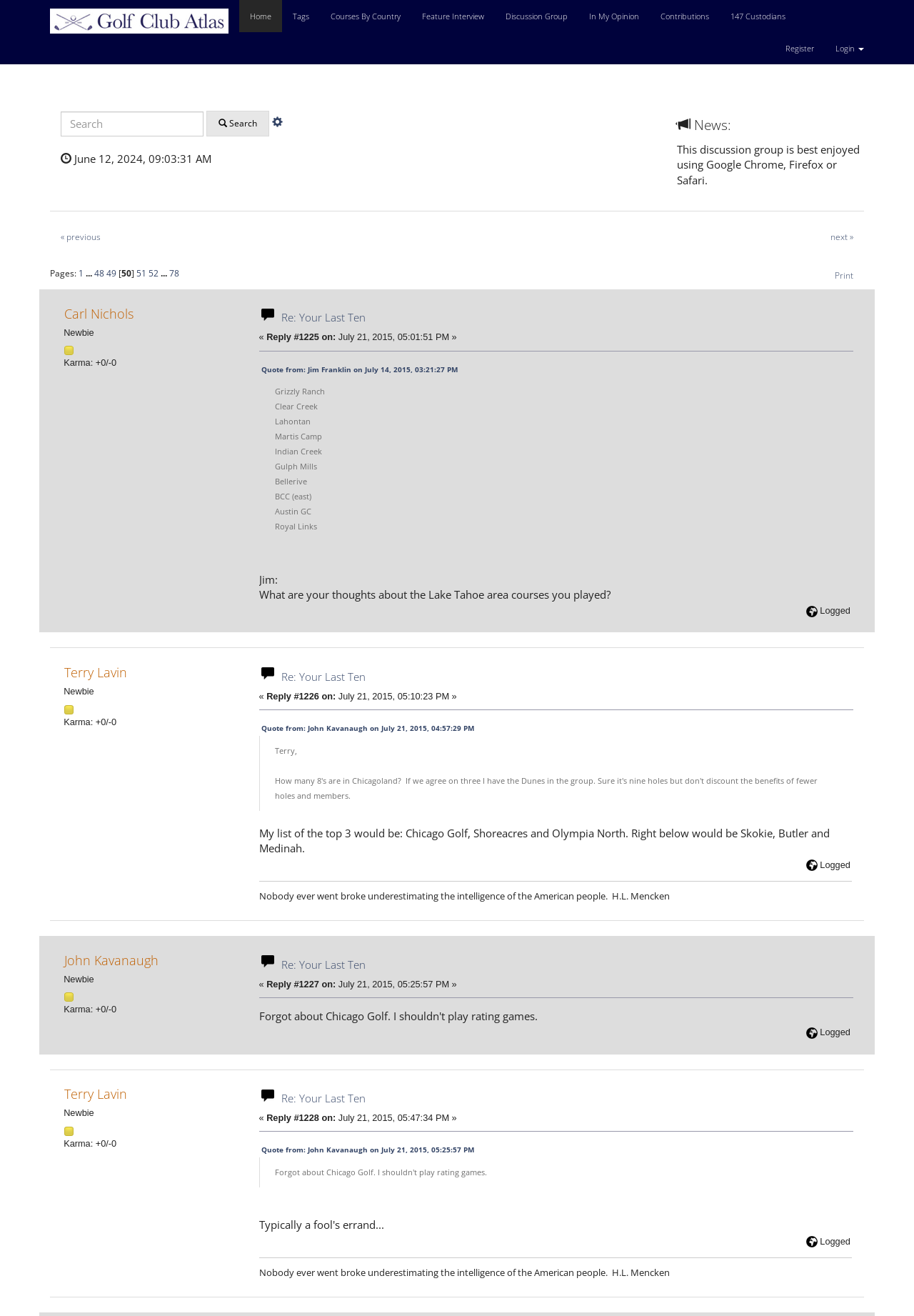Identify the bounding box coordinates of the area you need to click to perform the following instruction: "Search for something".

[0.066, 0.084, 0.223, 0.103]